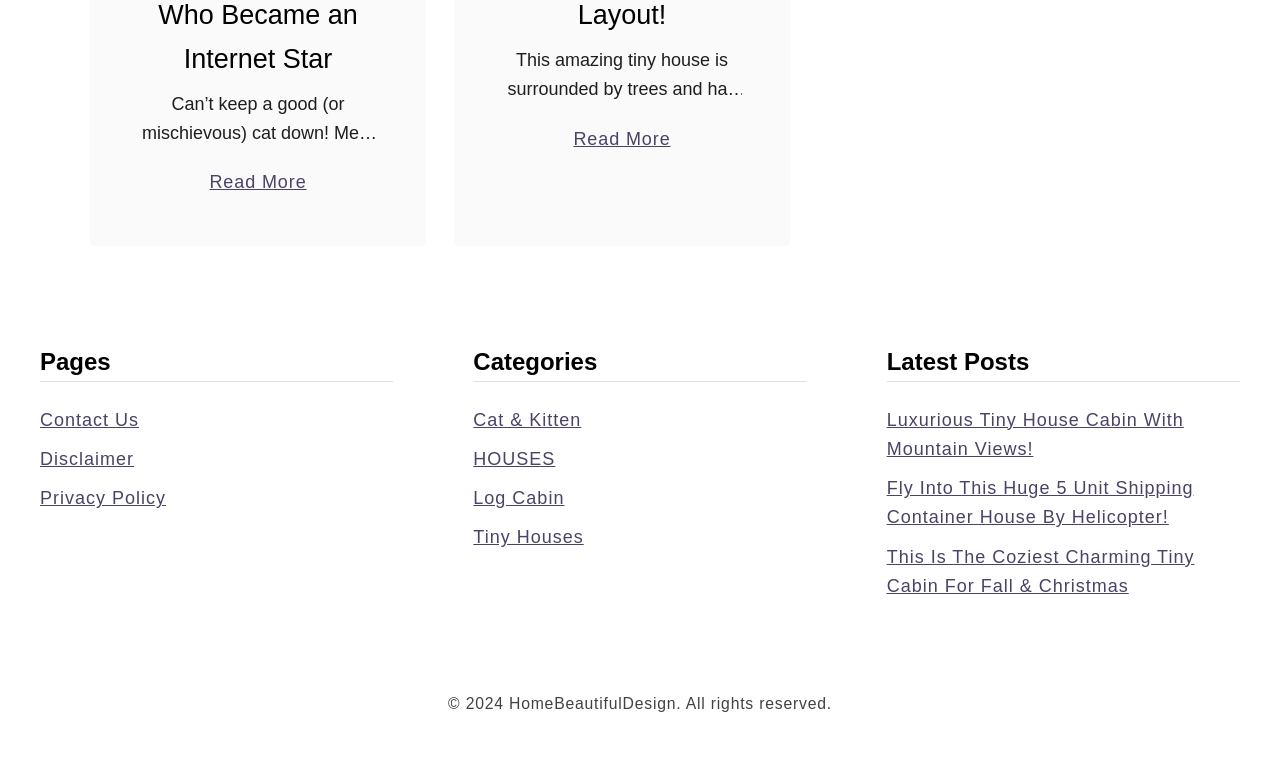Find the bounding box coordinates of the area to click in order to follow the instruction: "Learn about luxurious tiny house cabin".

[0.693, 0.54, 0.925, 0.605]